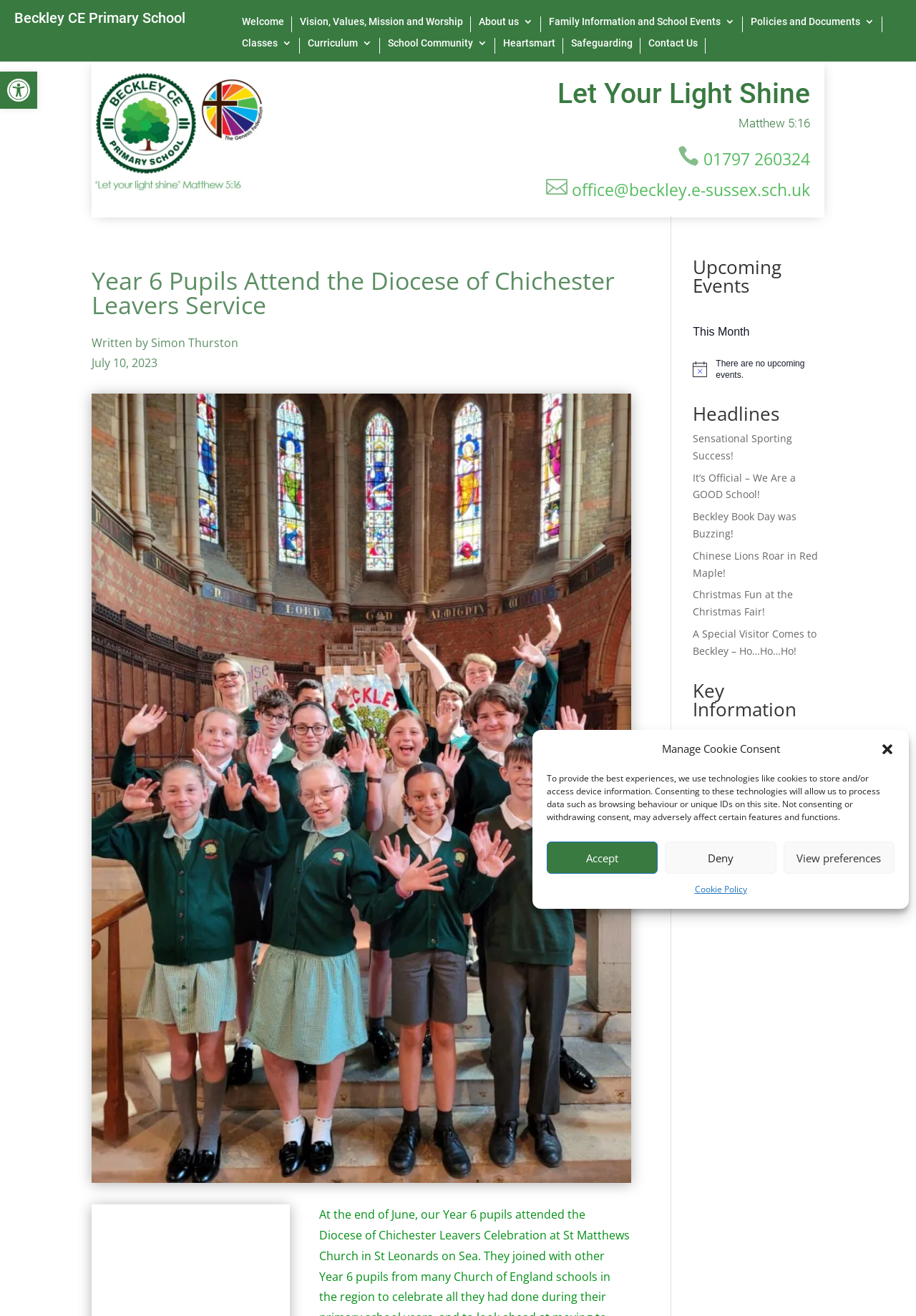Review the image closely and give a comprehensive answer to the question: What is the contact email of the school?

I found the answer by looking at the static text element with the email address 'office@beckley.e-sussex.sch.uk' which is located at the bottom of the webpage.